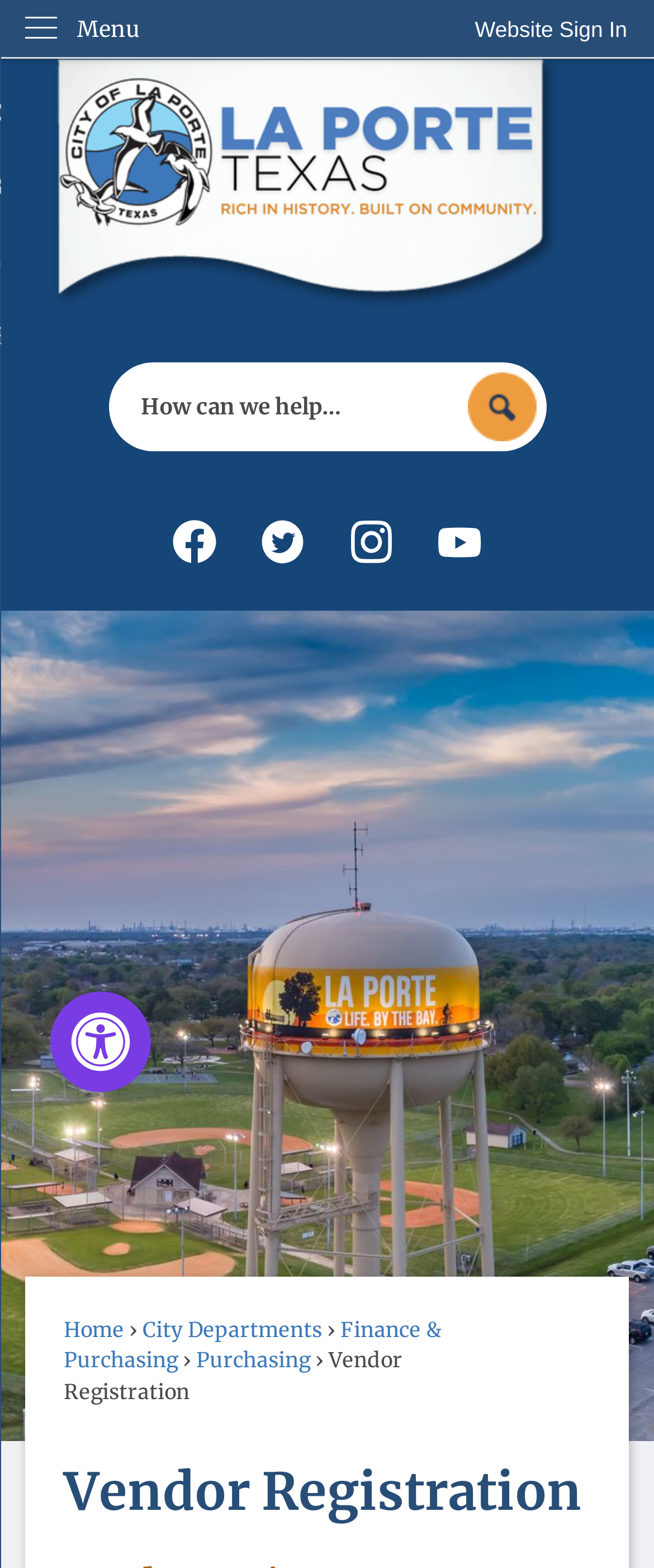Can you find the bounding box coordinates of the area I should click to execute the following instruction: "Go to La Porte, TX Homepage"?

[0.039, 0.037, 0.961, 0.207]